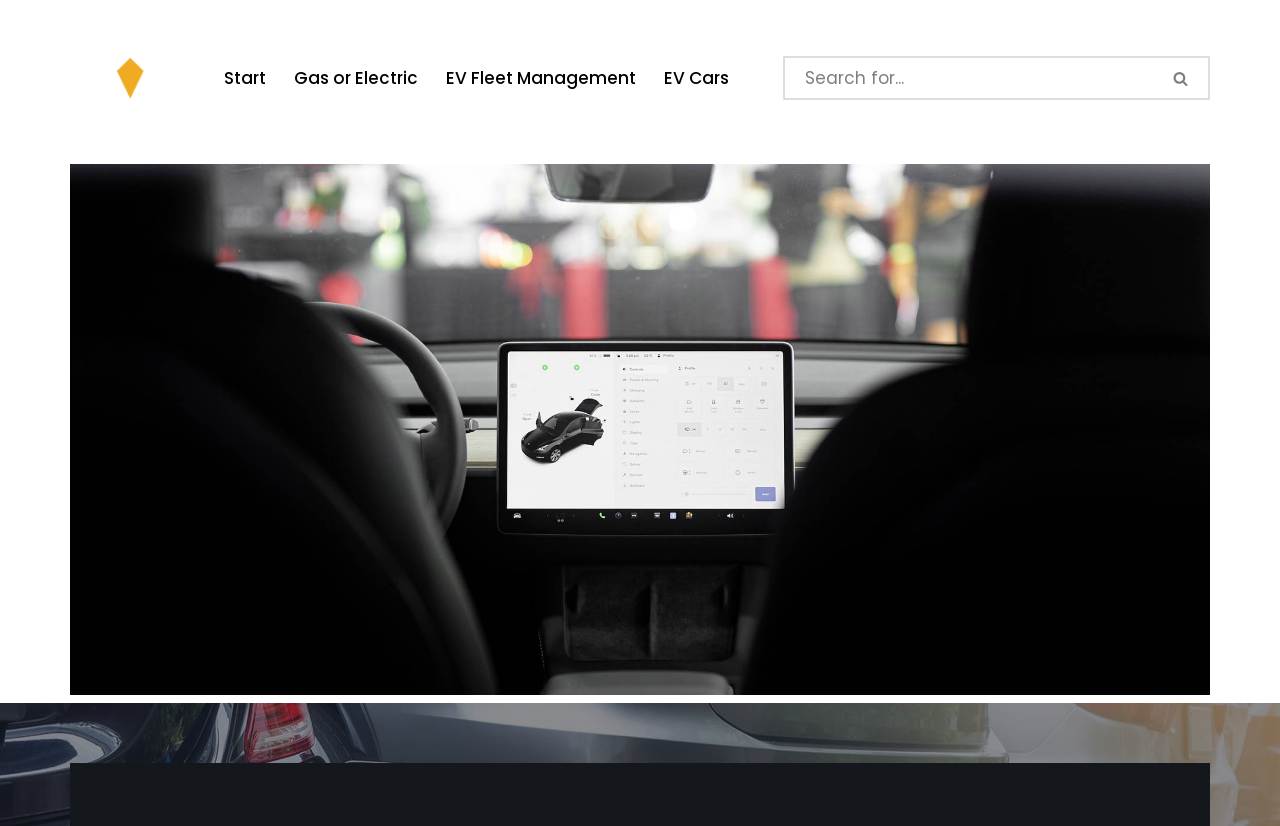Locate the bounding box coordinates of the clickable area to execute the instruction: "Skip to content". Provide the coordinates as four float numbers between 0 and 1, represented as [left, top, right, bottom].

[0.0, 0.039, 0.023, 0.063]